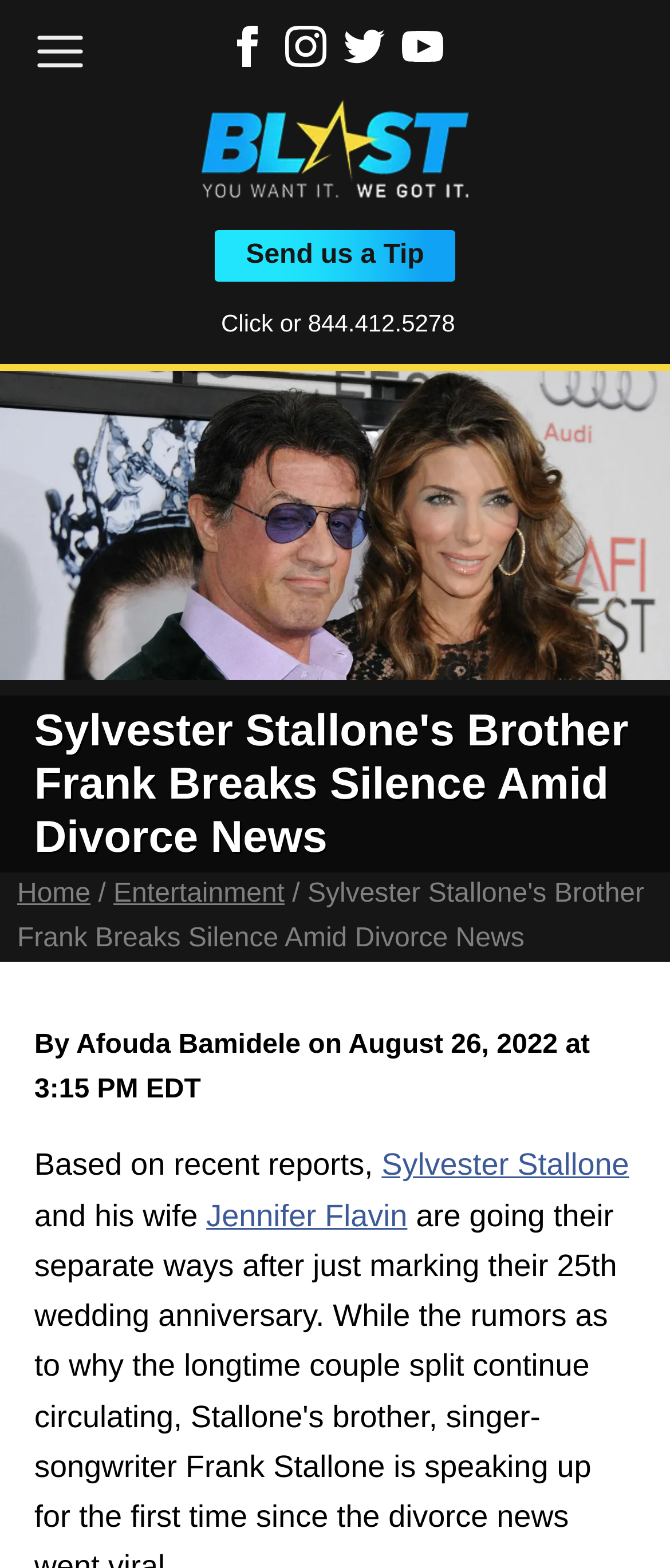What is the date of the news article?
Please answer the question with as much detail and depth as you can.

I found the answer by looking at the text content of the webpage, specifically the timestamp that mentions the date and time of publication as August 26, 2022 at 3:15 PM EDT.